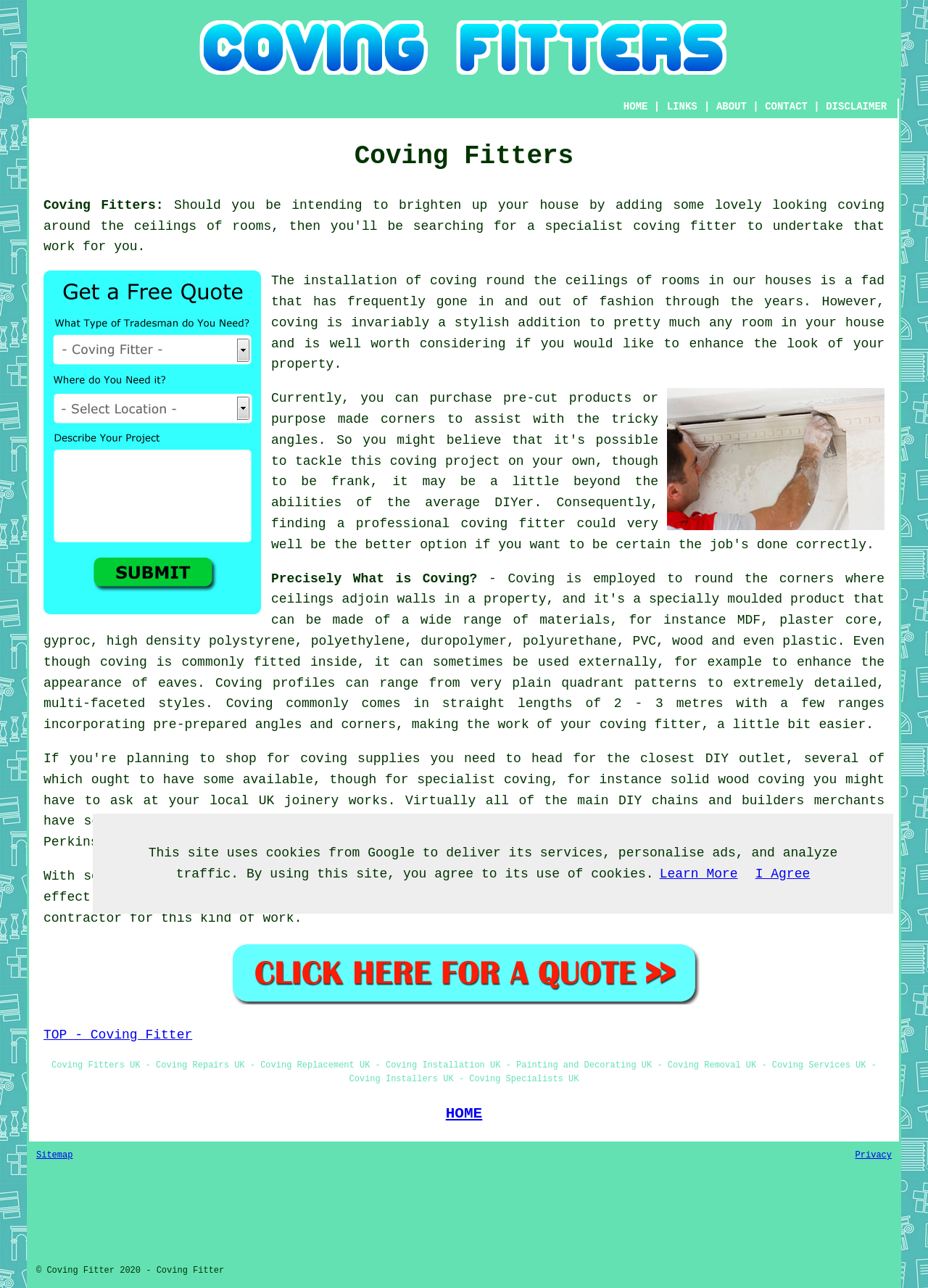Identify the bounding box coordinates of the clickable region required to complete the instruction: "Click on the 'Coving Installation Quotes in UK UK' link". The coordinates should be given as four float numbers within the range of 0 and 1, i.e., [left, top, right, bottom].

[0.246, 0.772, 0.754, 0.783]